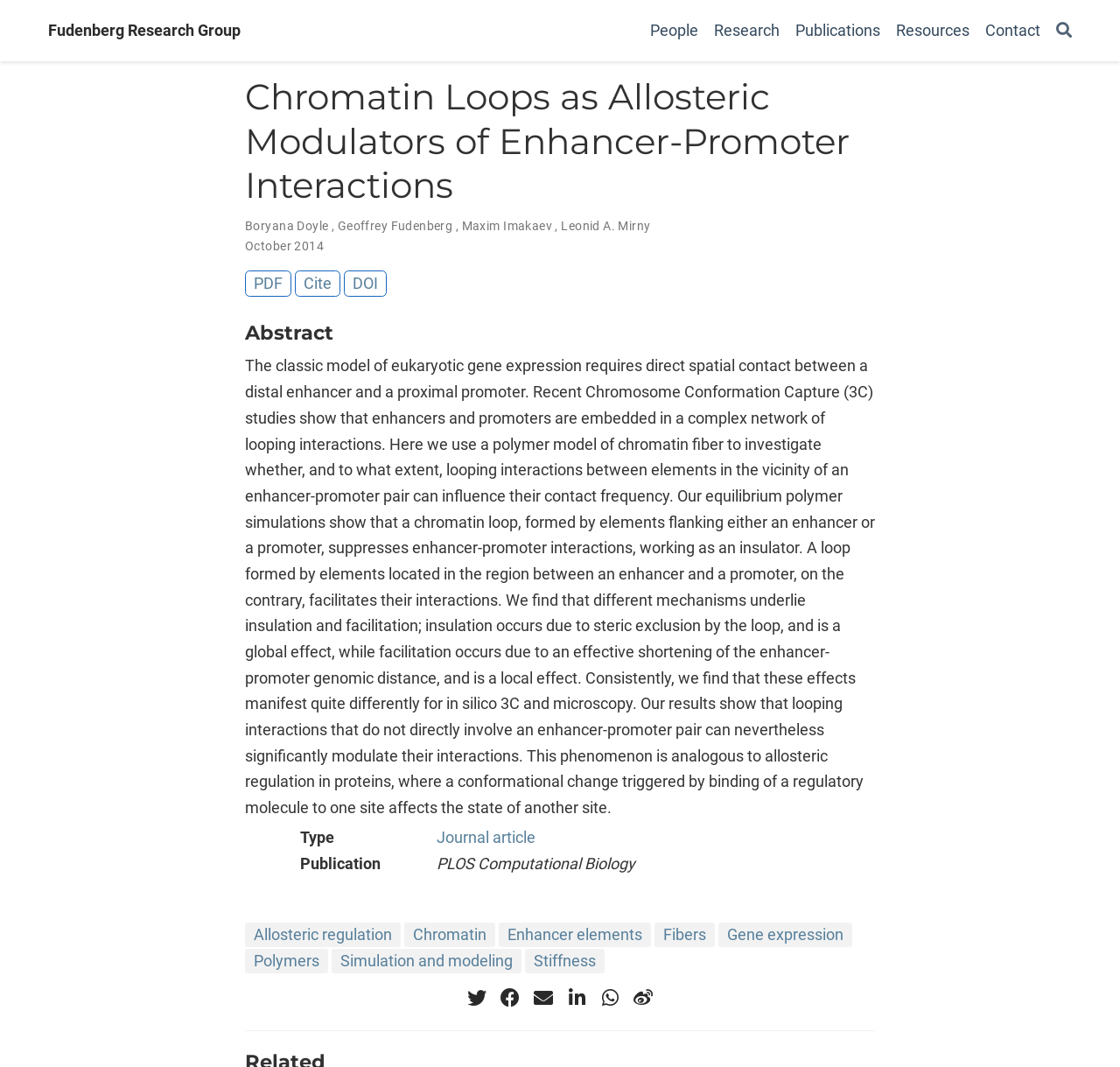Using the element description: "PDF", determine the bounding box coordinates for the specified UI element. The coordinates should be four float numbers between 0 and 1, [left, top, right, bottom].

[0.219, 0.254, 0.26, 0.278]